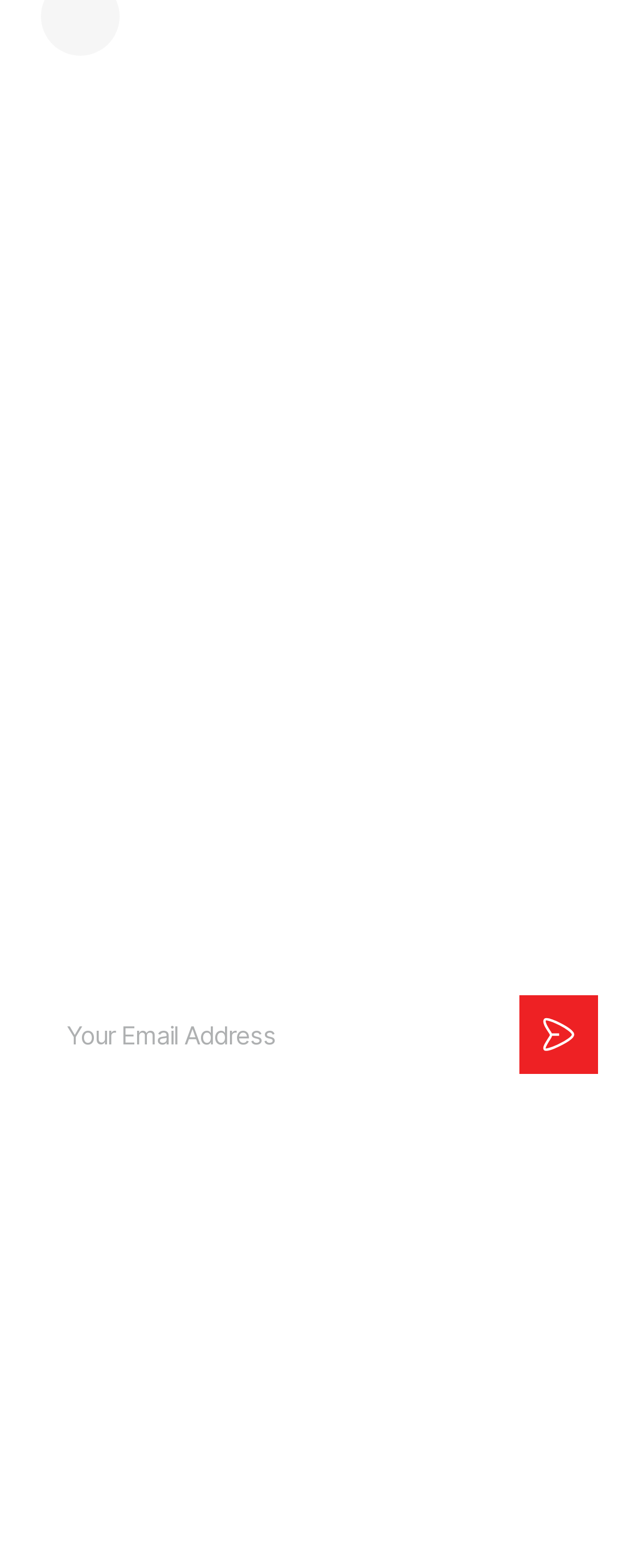Refer to the image and provide an in-depth answer to the question: 
How many links are there under the 'News' heading?

Under the 'News' heading, there are two links: 'Local News' and 'State News'. These links are listed vertically, with 'Local News' above 'State News'.